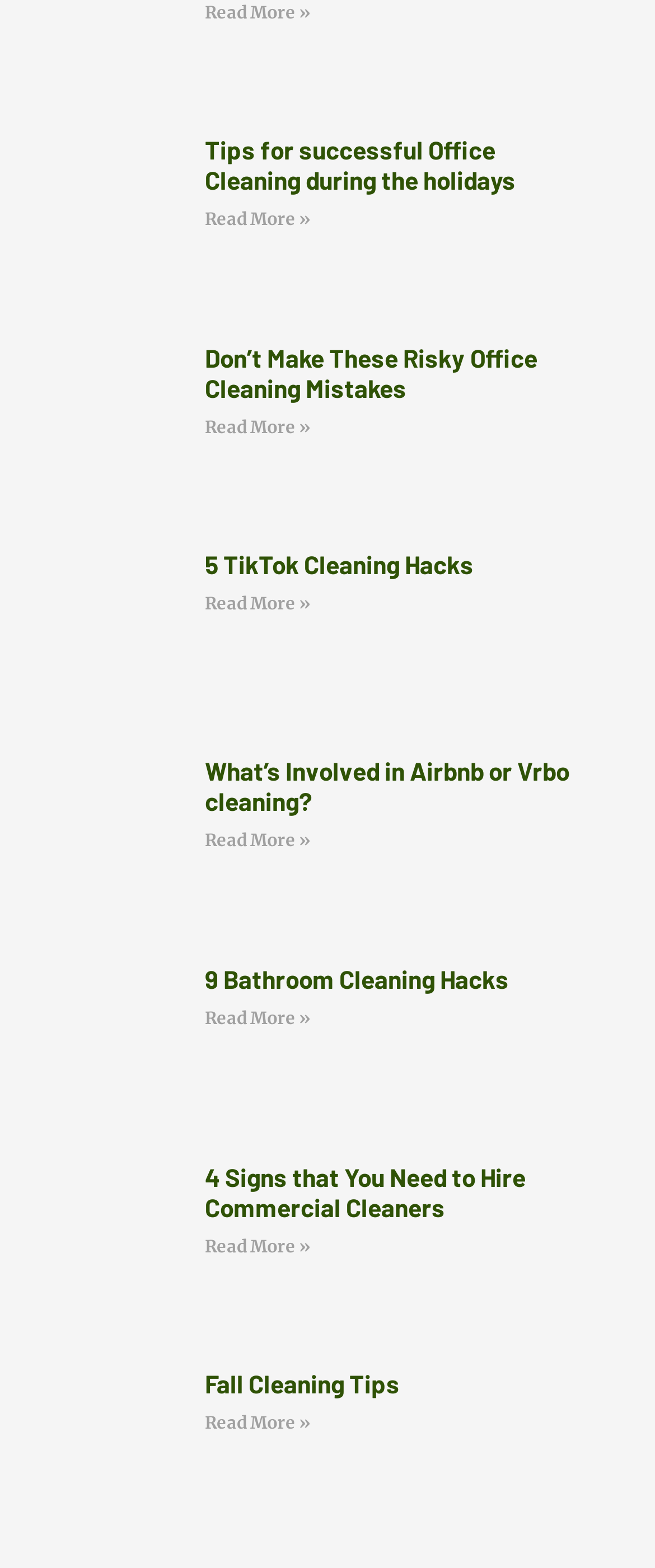Please determine the bounding box coordinates, formatted as (top-left x, top-left y, bottom-right x, bottom-right y), with all values as floating point numbers between 0 and 1. Identify the bounding box of the region described as: parent_node: Fall Cleaning Tips

[0.103, 0.873, 0.262, 0.984]